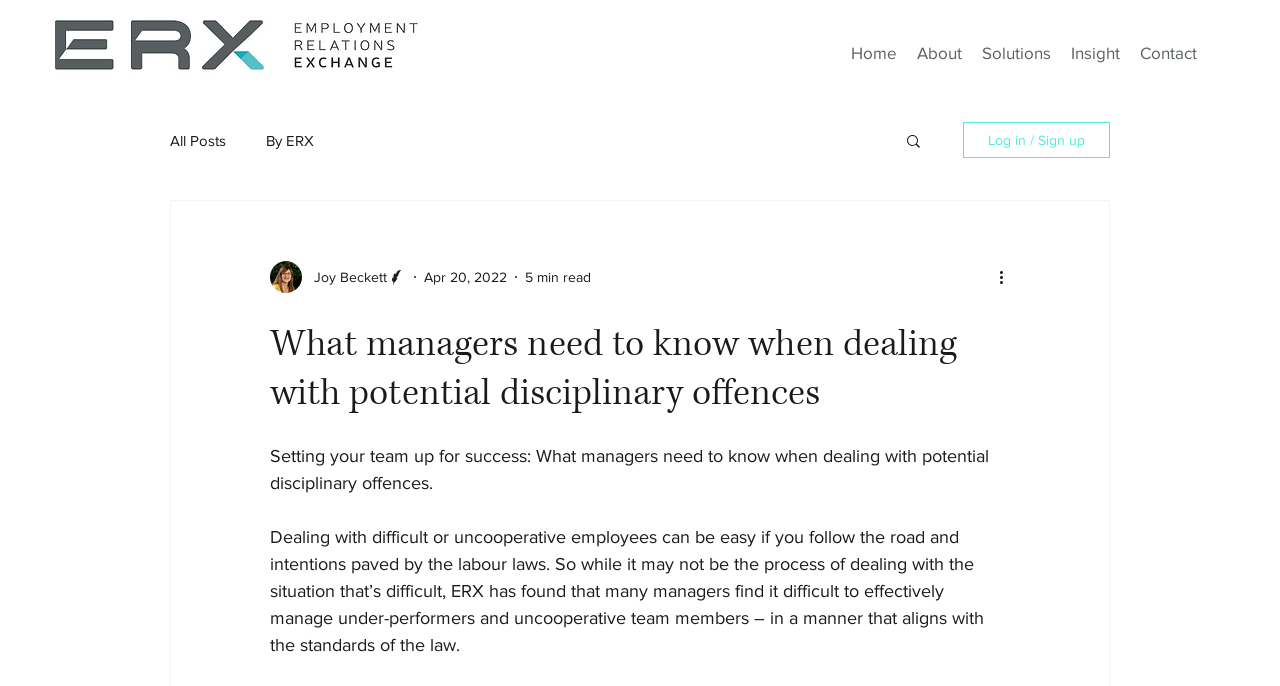Refer to the screenshot and answer the following question in detail:
What is the author's name of the article?

I found the author's name by looking at the section that contains the writer's picture and information. The text 'Joy Beckett' is located below the writer's picture, indicating that it is the author's name.